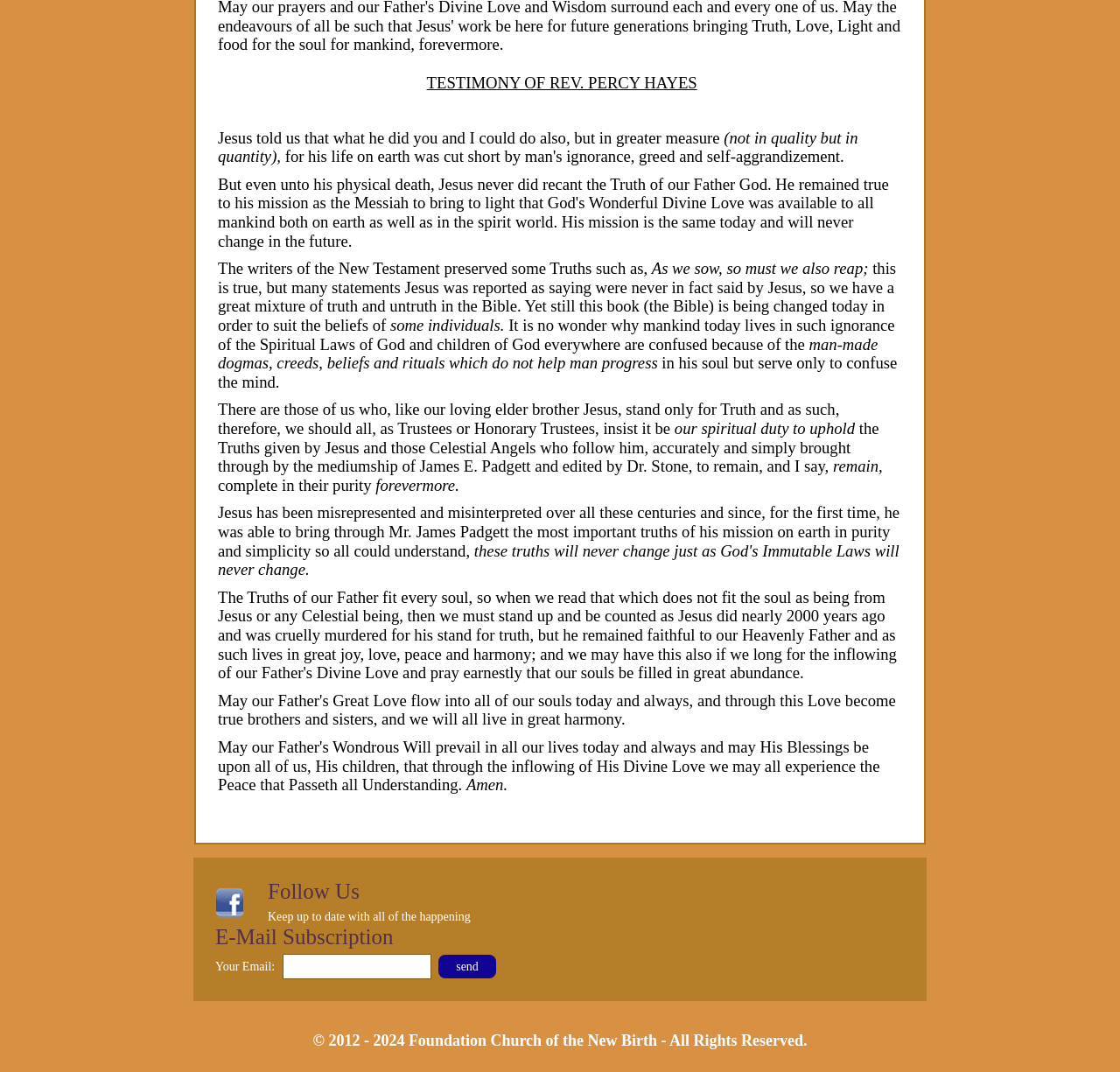Find the coordinates for the bounding box of the element with this description: "alt="Facebook"".

[0.192, 0.836, 0.218, 0.848]